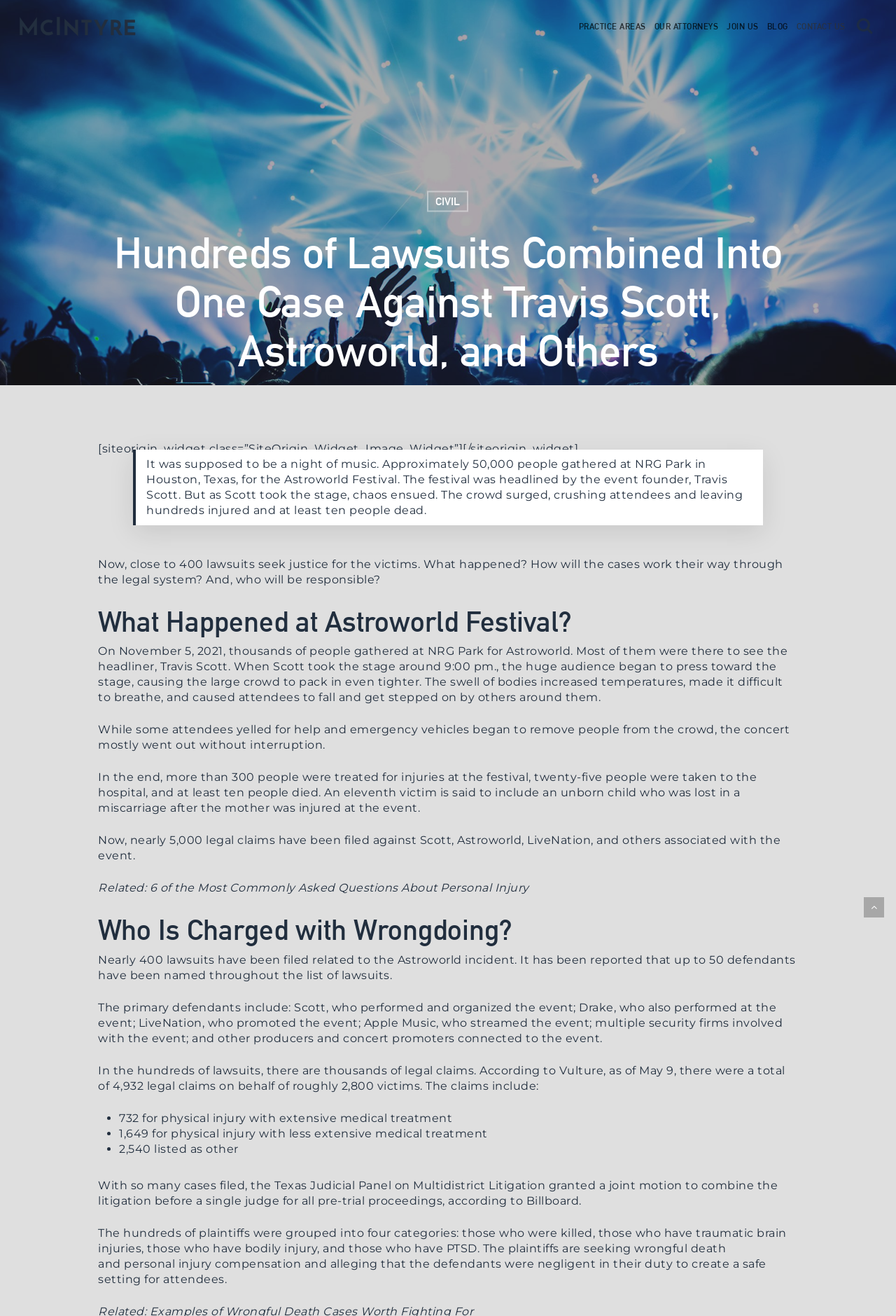Show the bounding box coordinates for the element that needs to be clicked to execute the following instruction: "Click on the '6 of the Most Commonly Asked Questions About Personal Injury' link". Provide the coordinates in the form of four float numbers between 0 and 1, i.e., [left, top, right, bottom].

[0.167, 0.67, 0.594, 0.68]